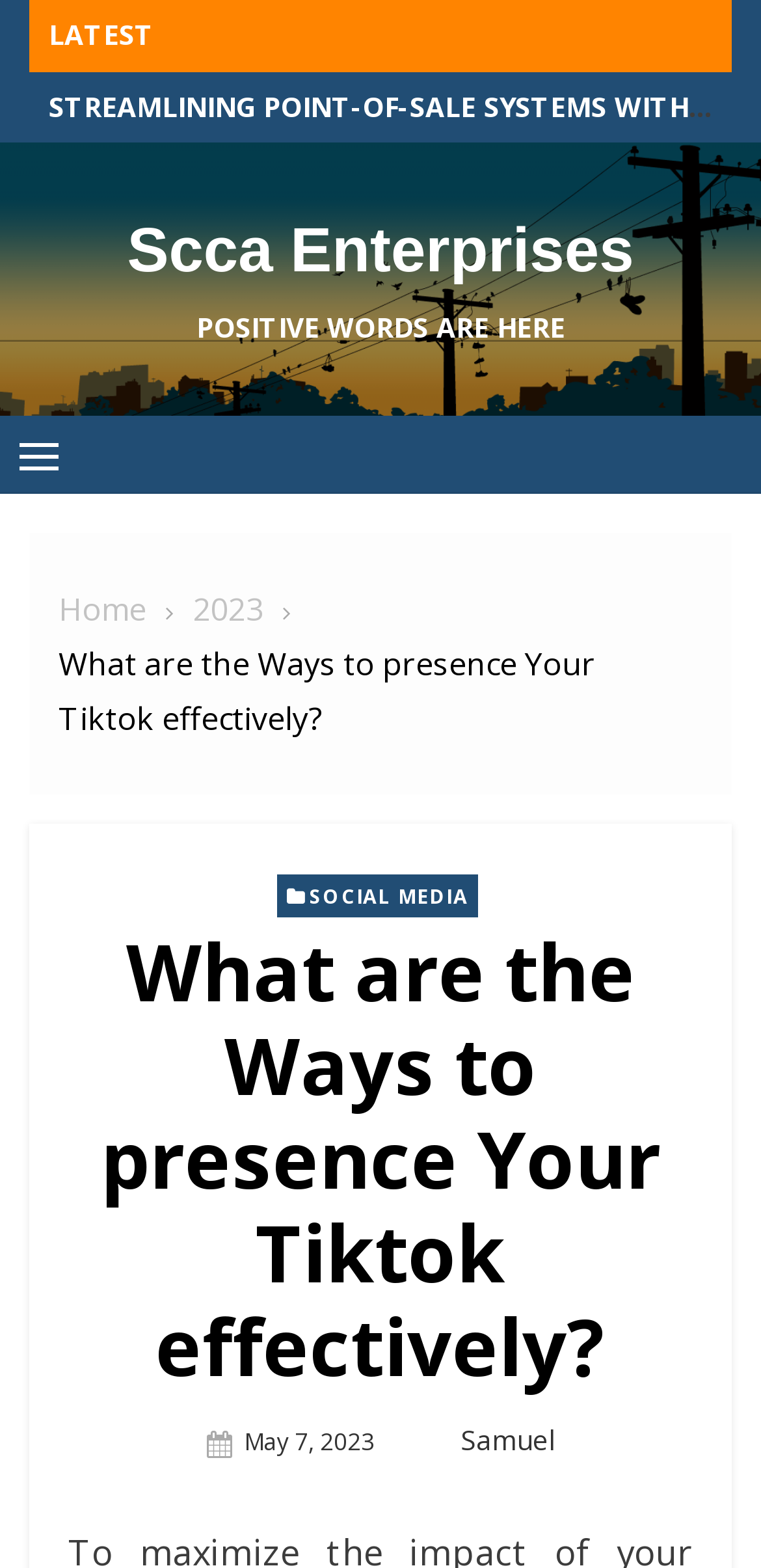What is the name of the website?
Answer the question with a detailed and thorough explanation.

I found the website's name by looking at the link 'Scca Enterprises' which is located at the top of the webpage.